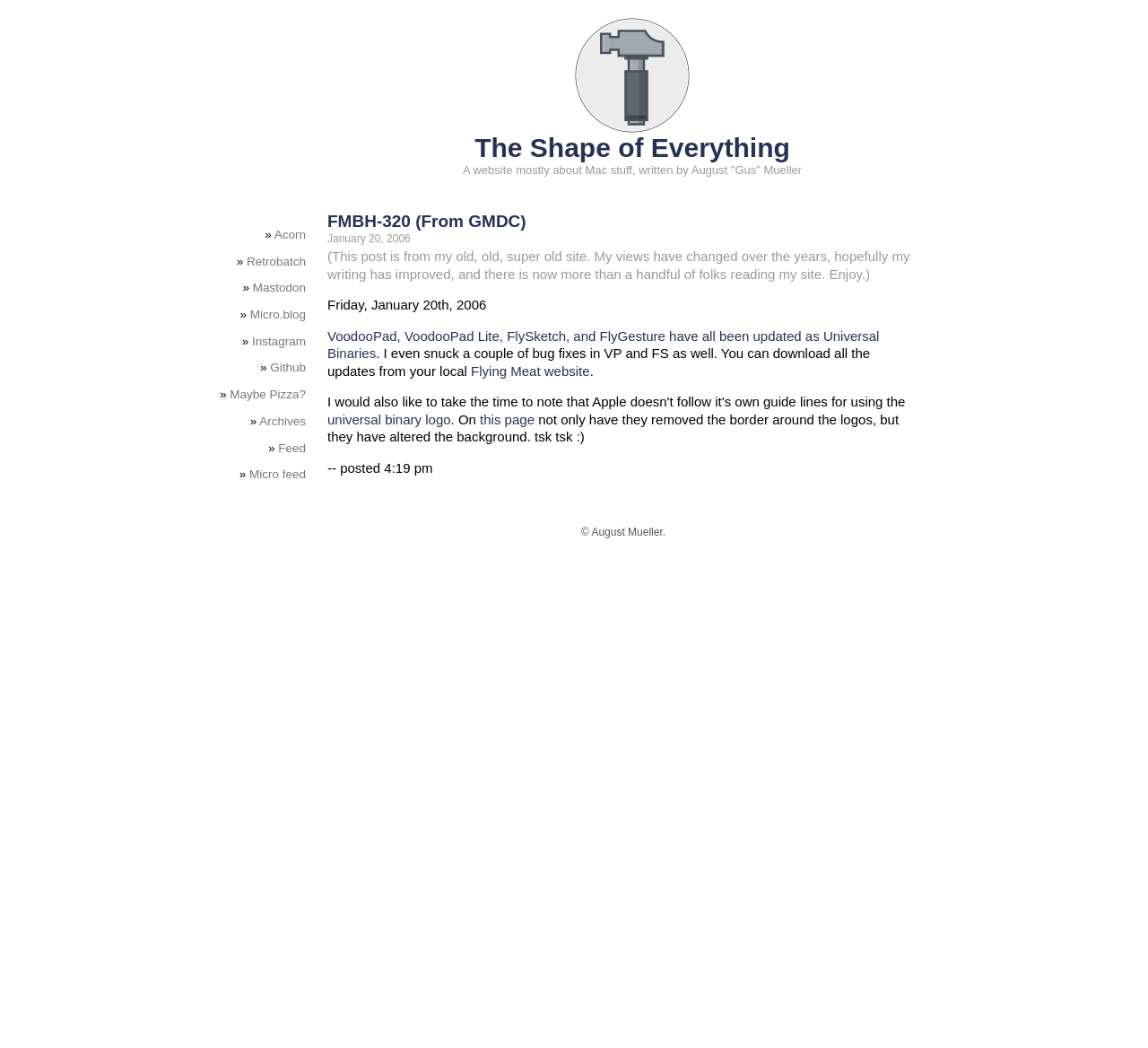Determine the bounding box of the UI element mentioned here: "Pinterest". The coordinates must be in the format [left, top, right, bottom] with values ranging from 0 to 1.

None